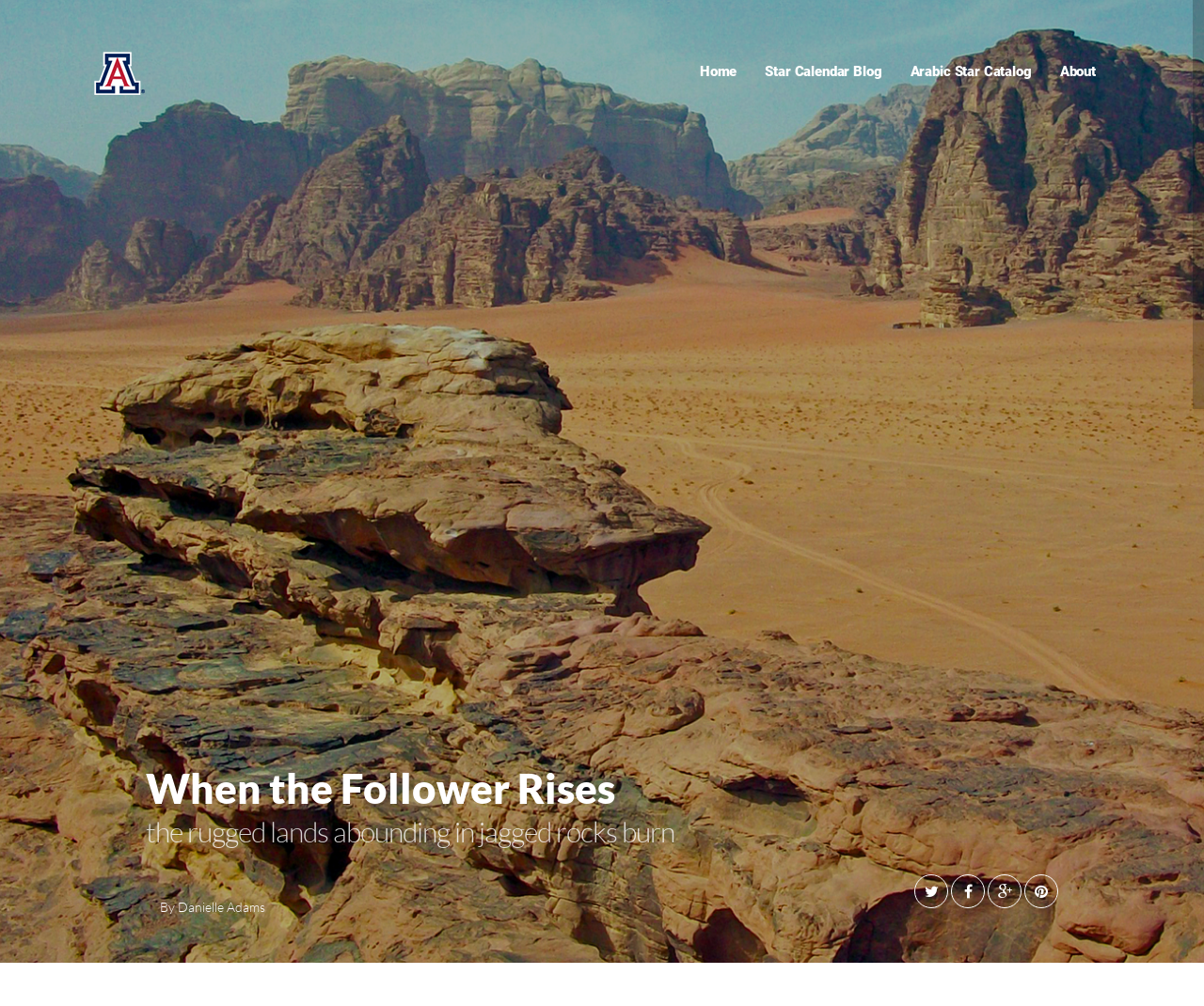Determine the bounding box for the HTML element described here: "About". The coordinates should be given as [left, top, right, bottom] with each number being a float between 0 and 1.

[0.869, 0.05, 0.922, 0.093]